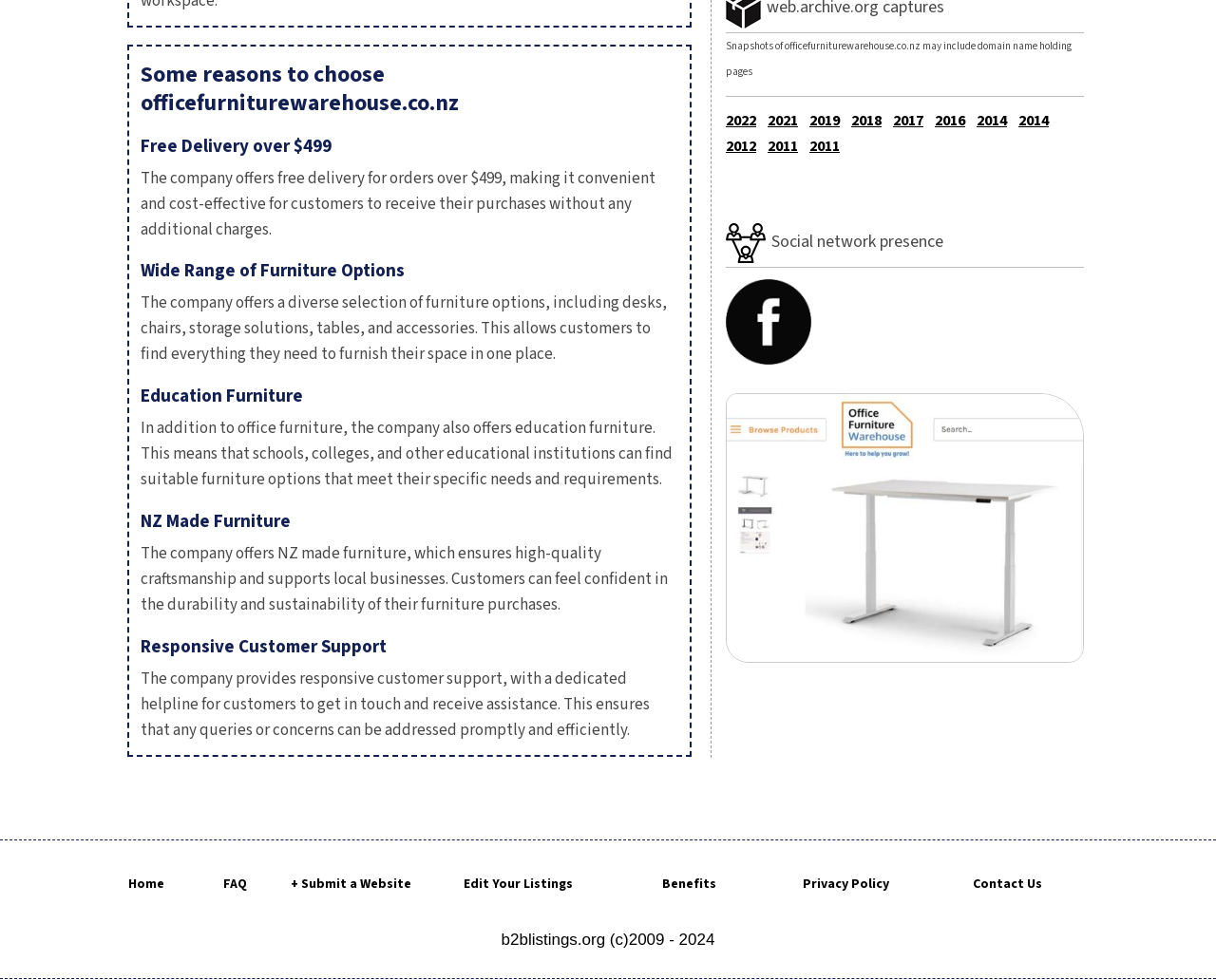Pinpoint the bounding box coordinates of the clickable area necessary to execute the following instruction: "Check the 'Benefits' page". The coordinates should be given as four float numbers between 0 and 1, namely [left, top, right, bottom].

[0.505, 0.891, 0.629, 0.912]